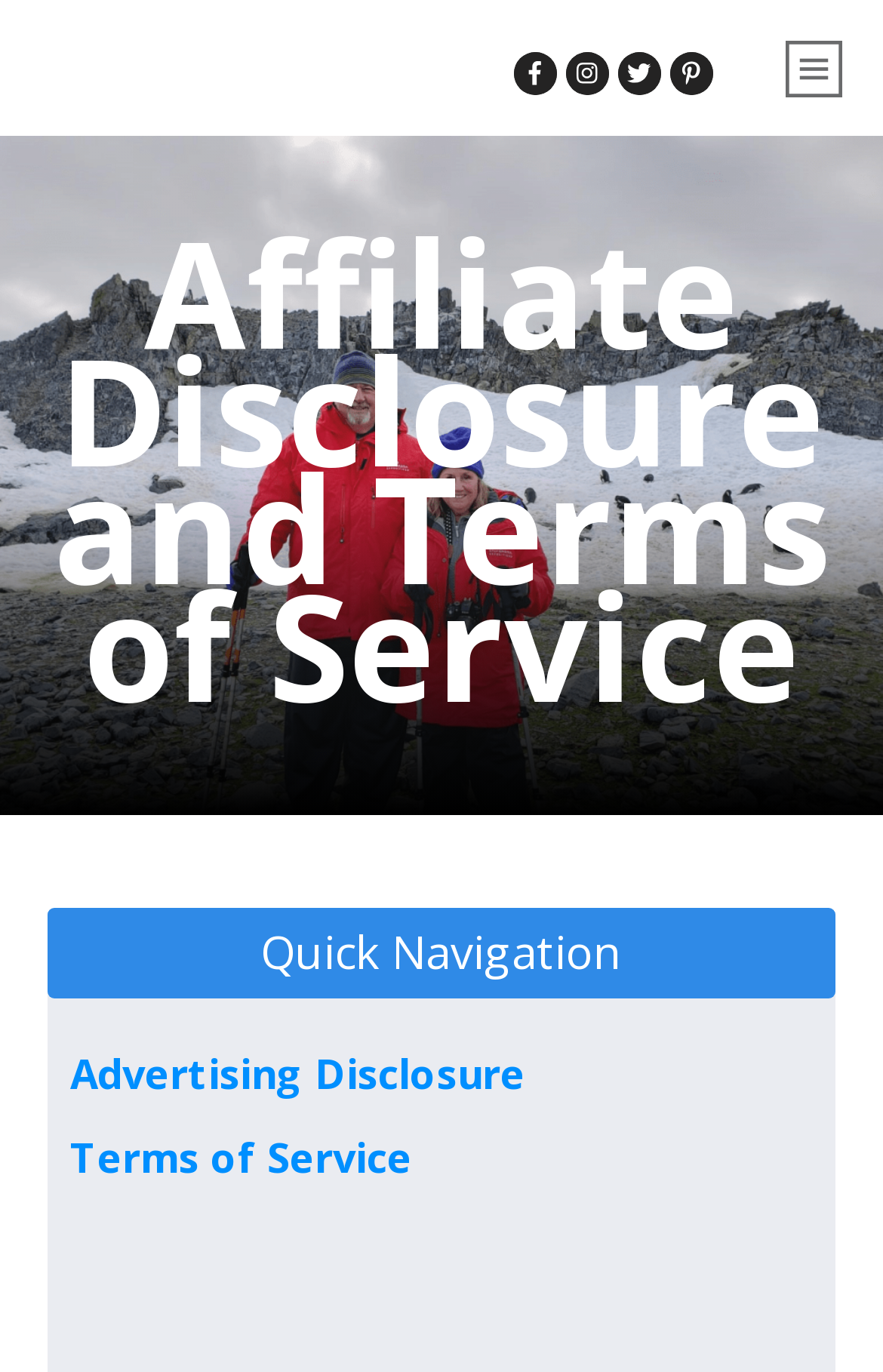What is the logo of the website?
Please provide a comprehensive answer based on the contents of the image.

I determined the answer by looking at the image element with the text 'Go Go 2 Slow Go New Logo' and its corresponding bounding box coordinates [0.051, 0.028, 0.462, 0.071]. This suggests that the logo is located at the top-left corner of the webpage and has the text 'Go Go 2 Slow Go' associated with it.